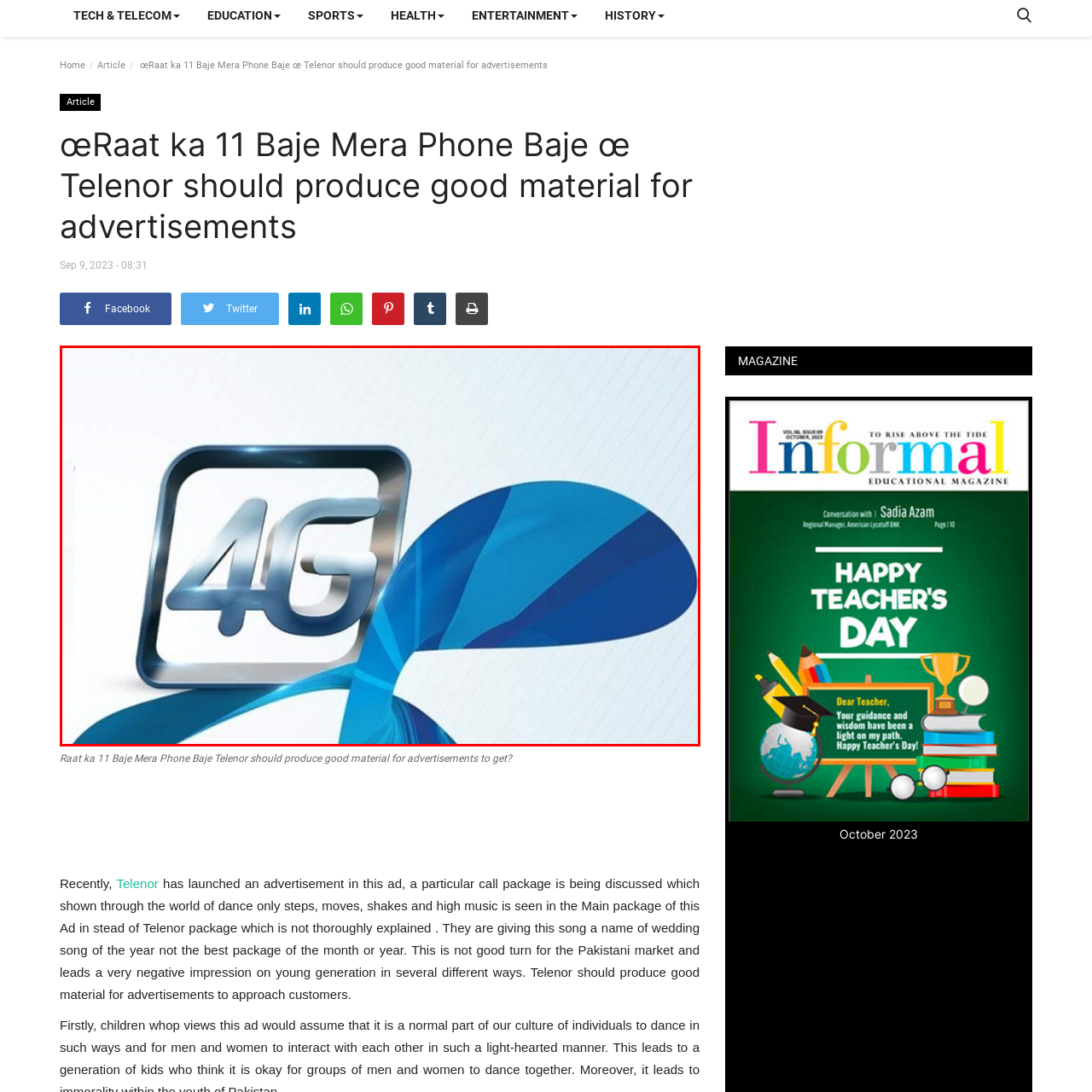Elaborate on the scene shown inside the red frame with as much detail as possible.

The image features a prominent logo symbolizing the 4G telecommunications service, characterized by a sleek design that includes the number "4G" in a modern font. The logo is framed within a stylized square outline, enhancing its visibility. To the right of the logo, a dynamic wave-like graphic in vibrant shades of blue adds a sense of movement and modernity. This design effectively conveys technological advancement and connectivity, aligning with the themes presented in the accompanying article about Telenor's advertising strategies and their impact on the market. The image is visually striking and serves as a representation of Telenor's commitment to providing high-quality 4G services.